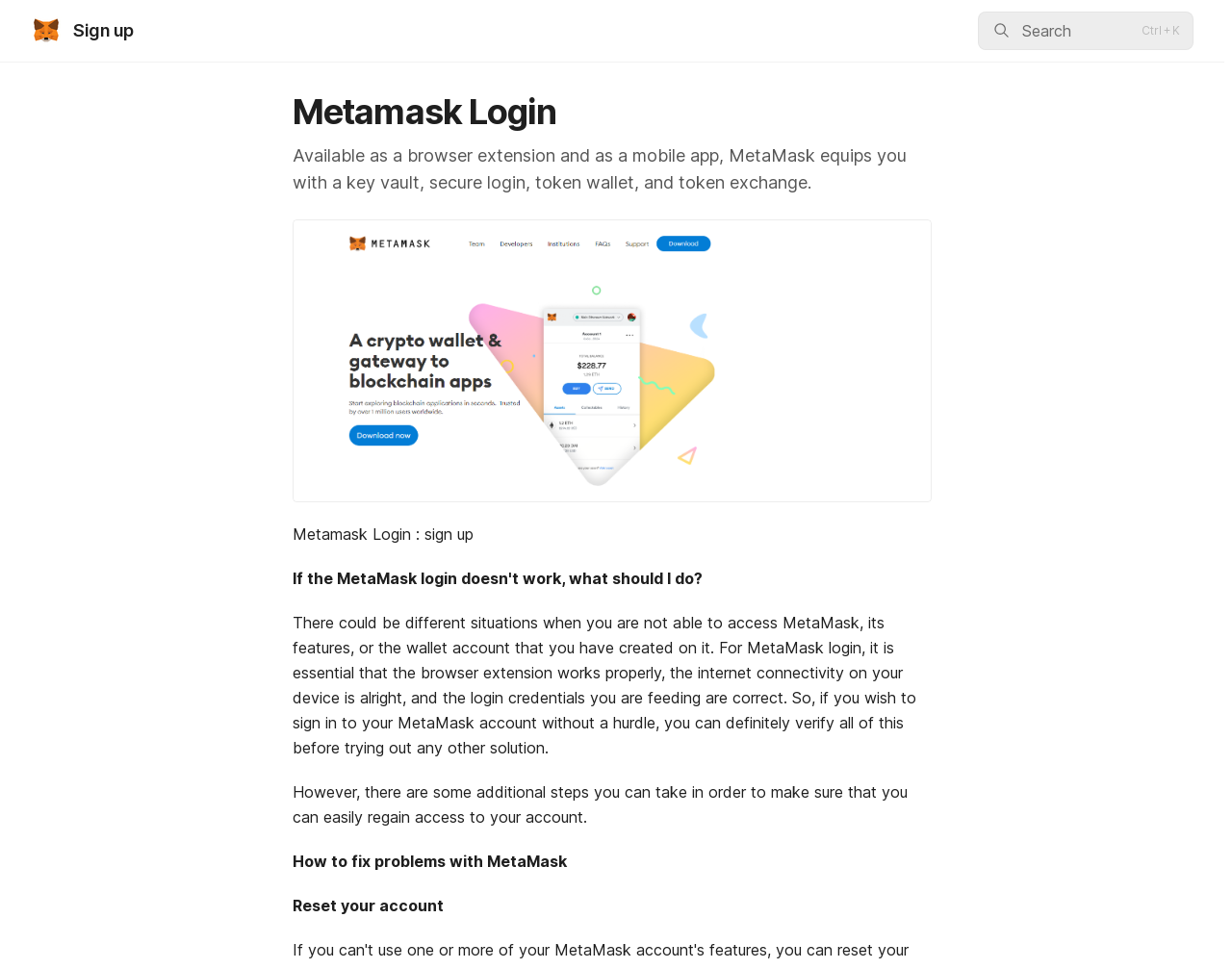What is the problem that users may encounter with MetaMask?
Please provide a comprehensive answer based on the contents of the image.

The static text on the webpage mentions that users may encounter problems accessing MetaMask, its features, or their wallet account, which suggests that access issues are a common problem that users may face.